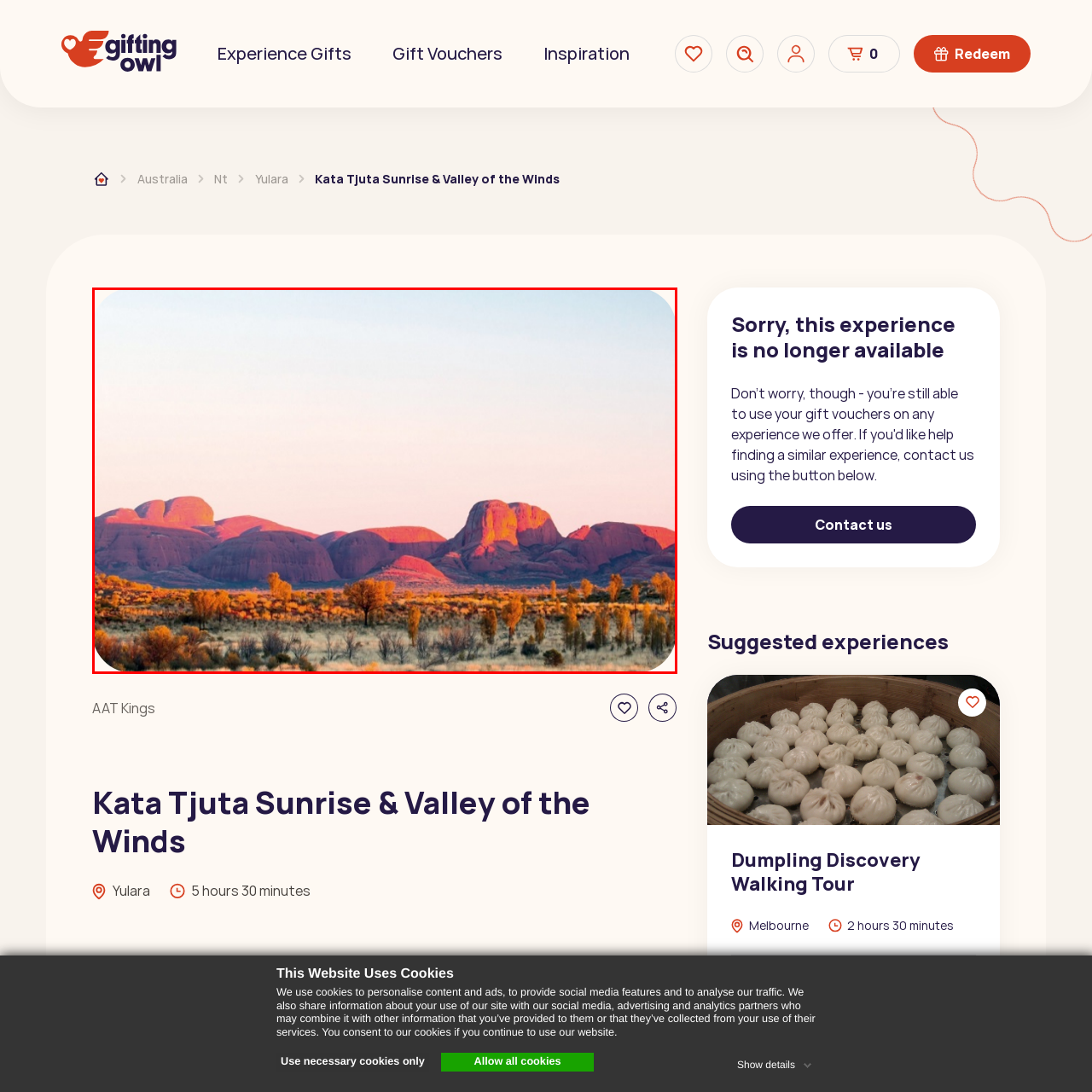Direct your attention to the red-bounded image and answer the question with a single word or phrase:
What is the name of the recommended activity?

Kata Tjuta Sunrise & Valley of the Winds